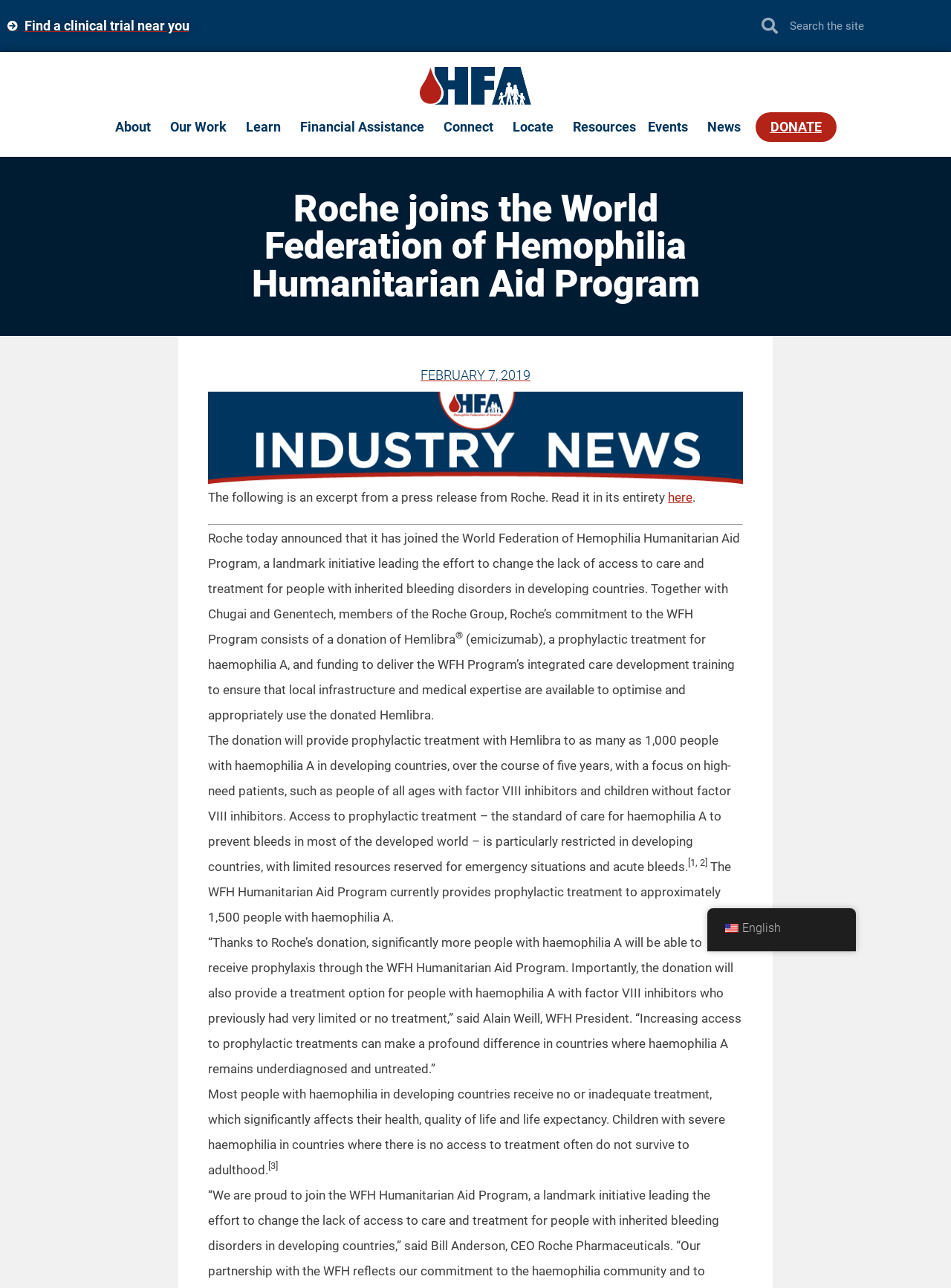Please reply to the following question with a single word or a short phrase:
How many people will receive prophylactic treatment?

1,000 people